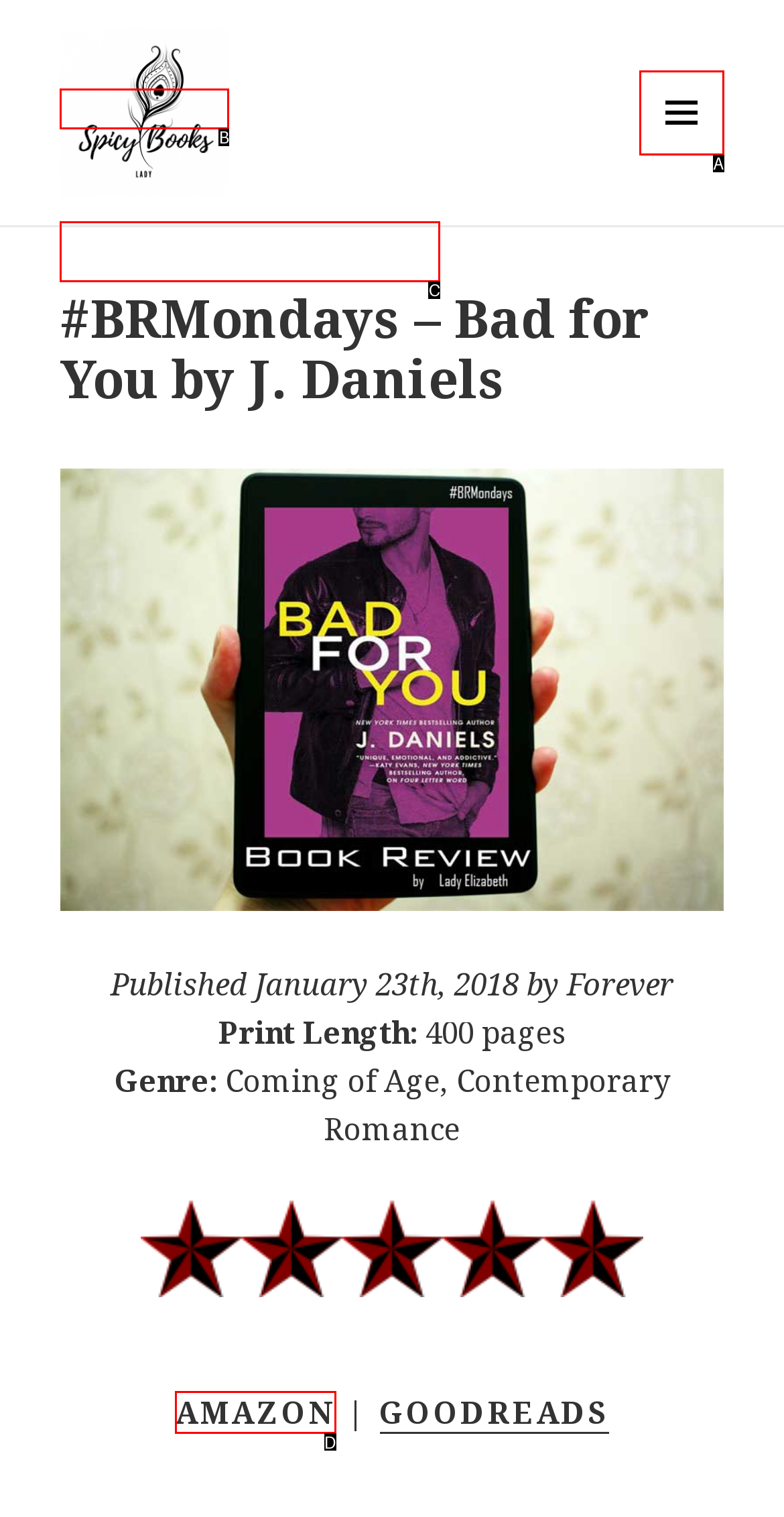Refer to the description: Menu and widgets and choose the option that best fits. Provide the letter of that option directly from the options.

A